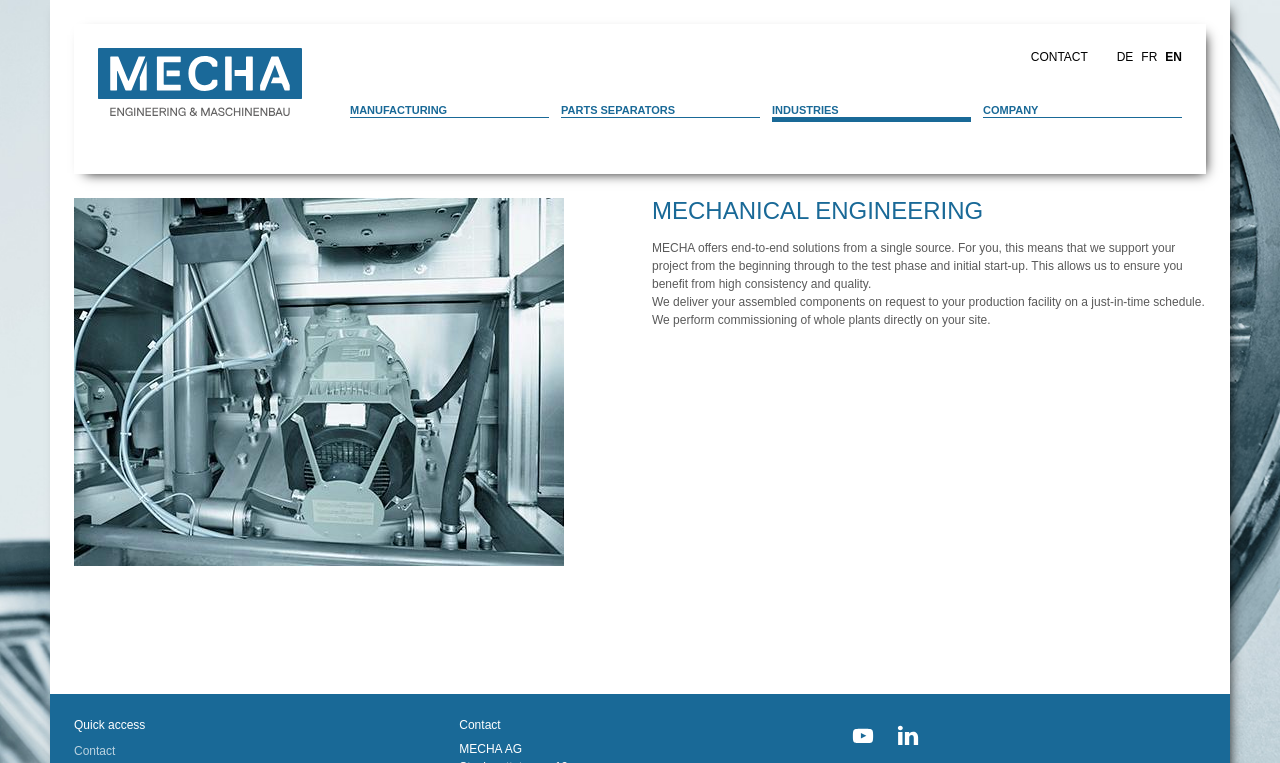What services does MECHA offer? From the image, respond with a single word or brief phrase.

End-to-end solutions